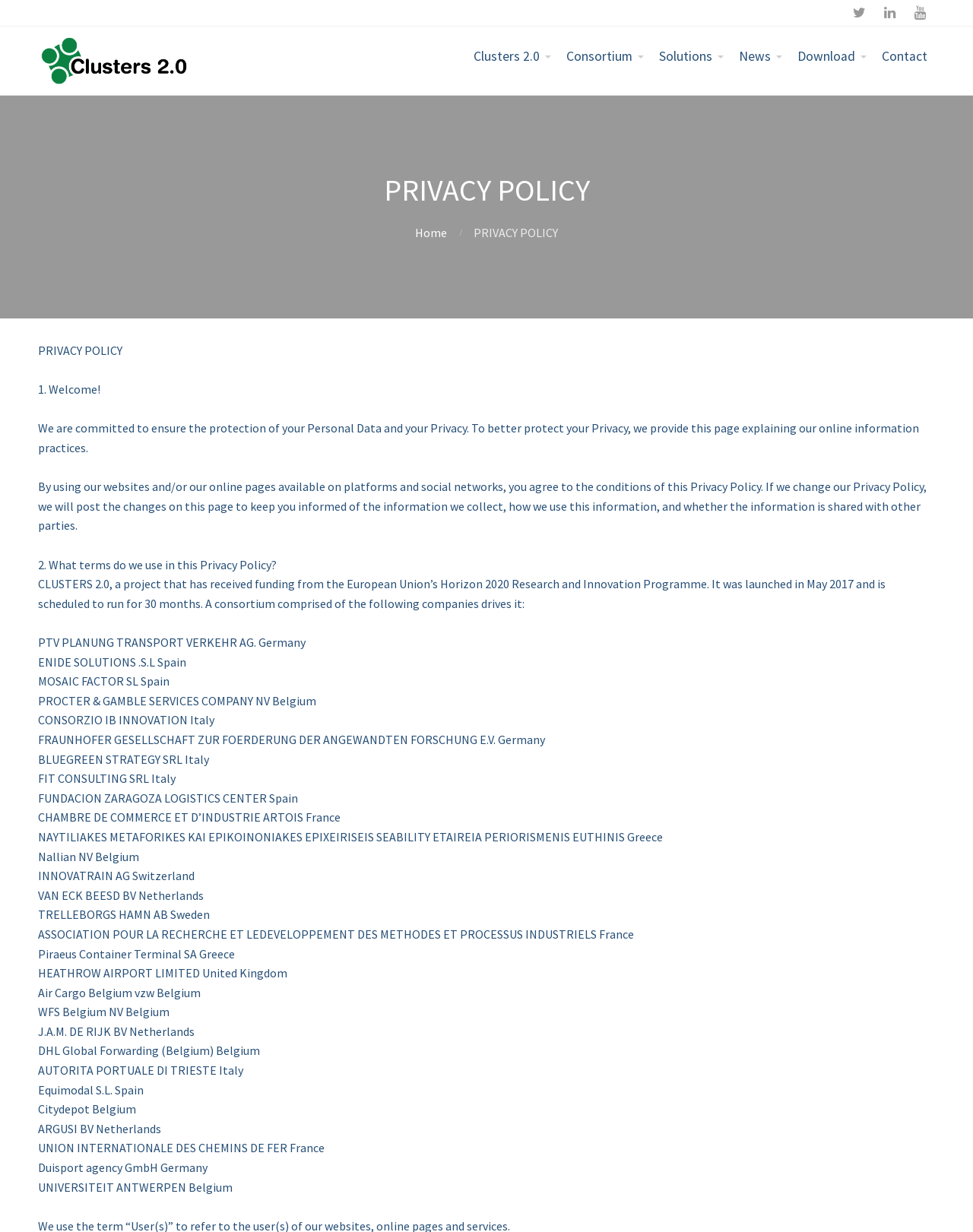Return the bounding box coordinates of the UI element that corresponds to this description: "Solutions". The coordinates must be given as four float numbers in the range of 0 and 1, [left, top, right, bottom].

[0.67, 0.031, 0.752, 0.061]